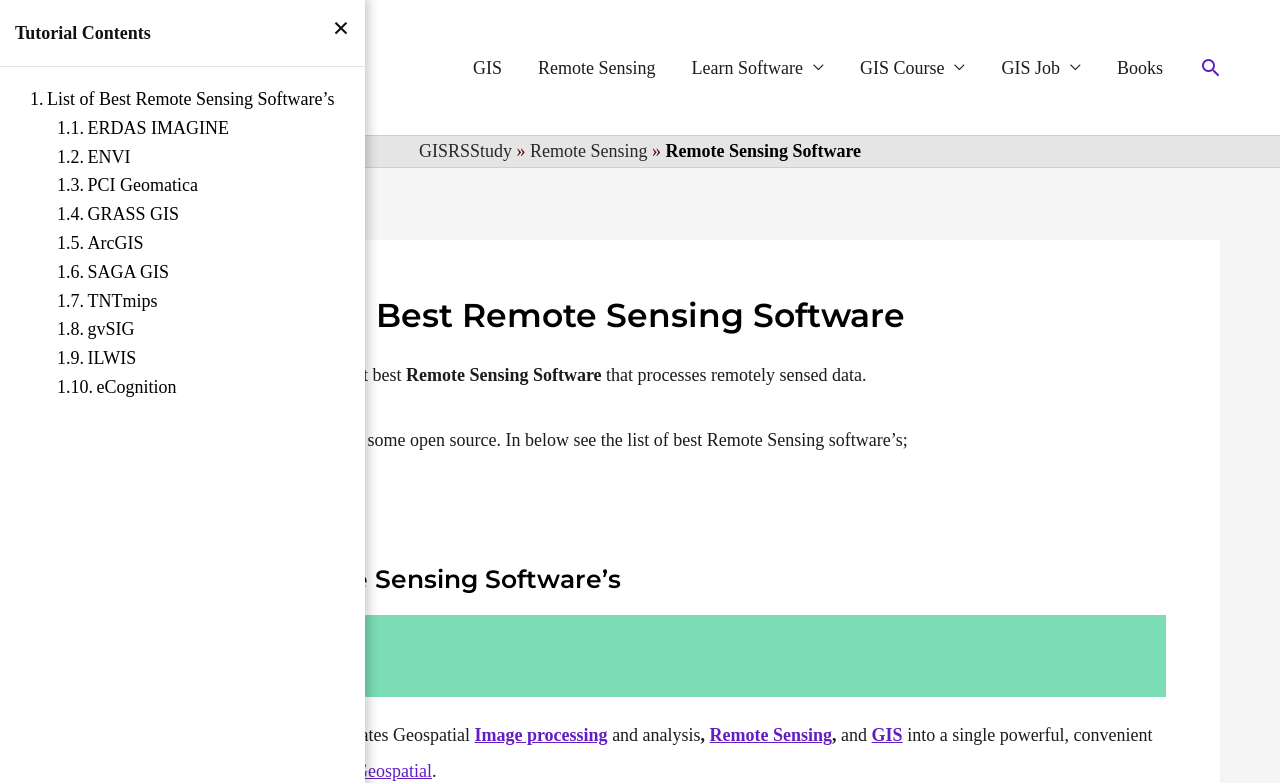Please identify the coordinates of the bounding box for the clickable region that will accomplish this instruction: "Search for something using the search icon".

[0.937, 0.071, 0.955, 0.101]